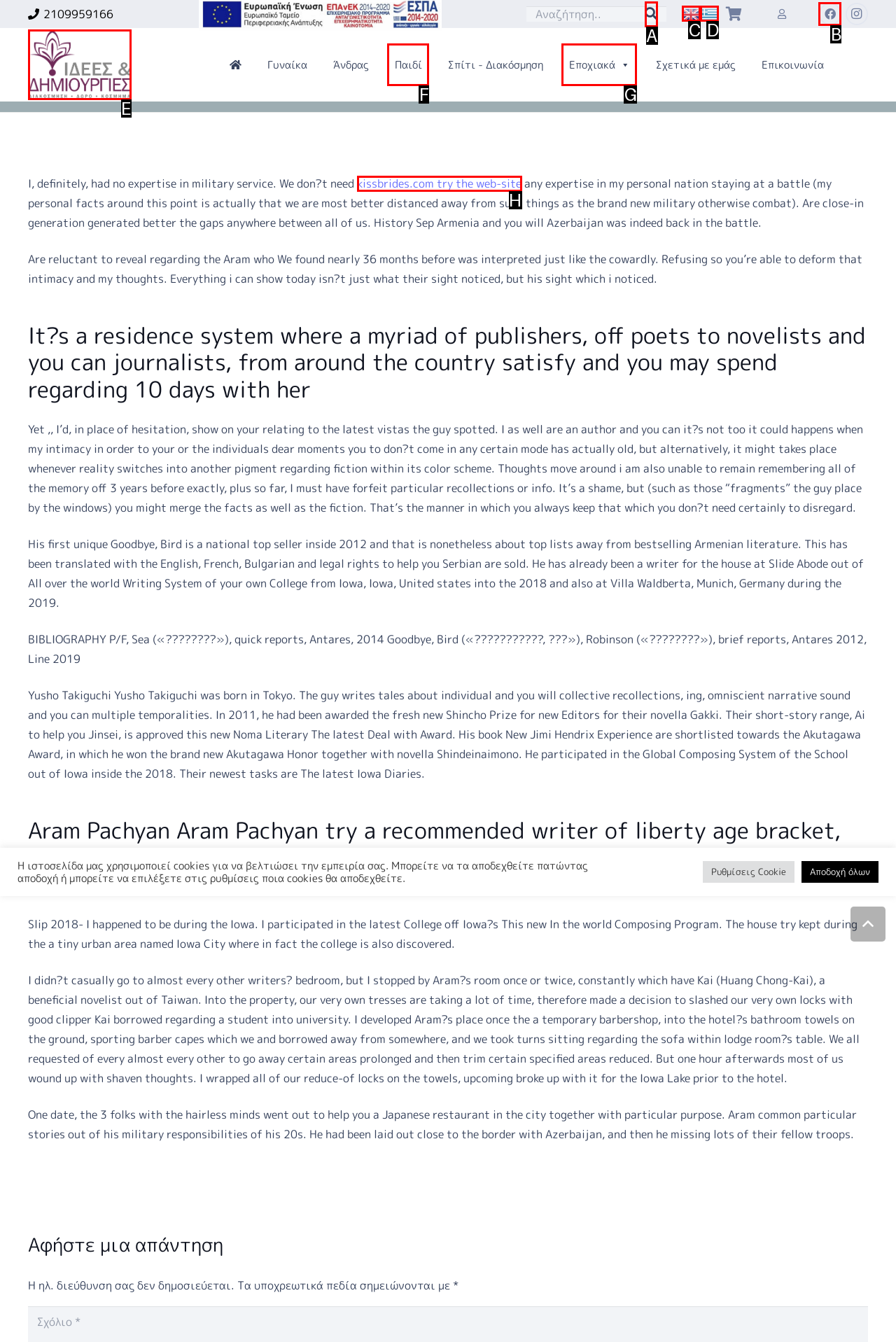Indicate which HTML element you need to click to complete the task: Visit Facebook page. Provide the letter of the selected option directly.

B